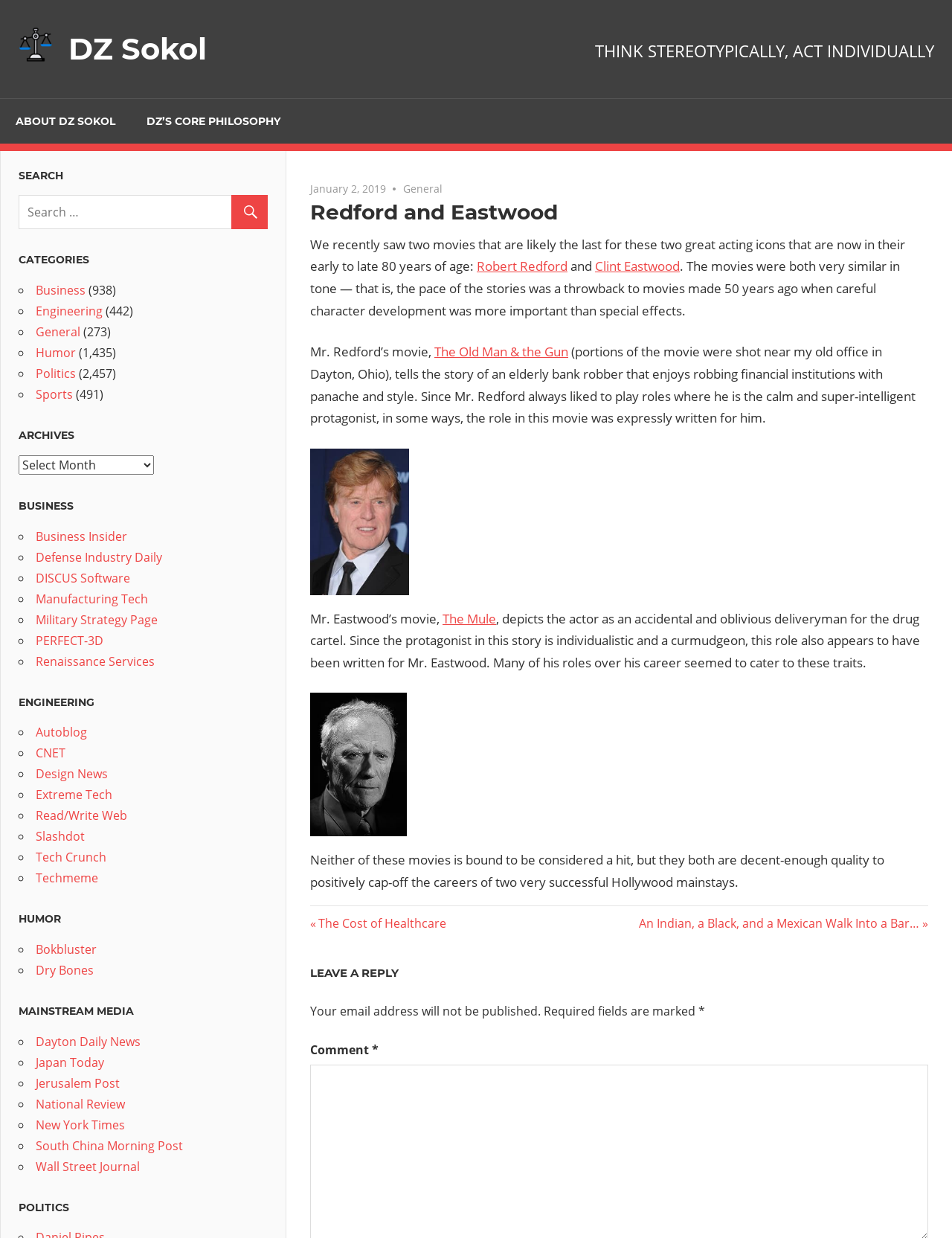Given the description of the UI element: "name="s" placeholder="Search …" title="Search for:"", predict the bounding box coordinates in the form of [left, top, right, bottom], with each value being a float between 0 and 1.

[0.02, 0.158, 0.281, 0.185]